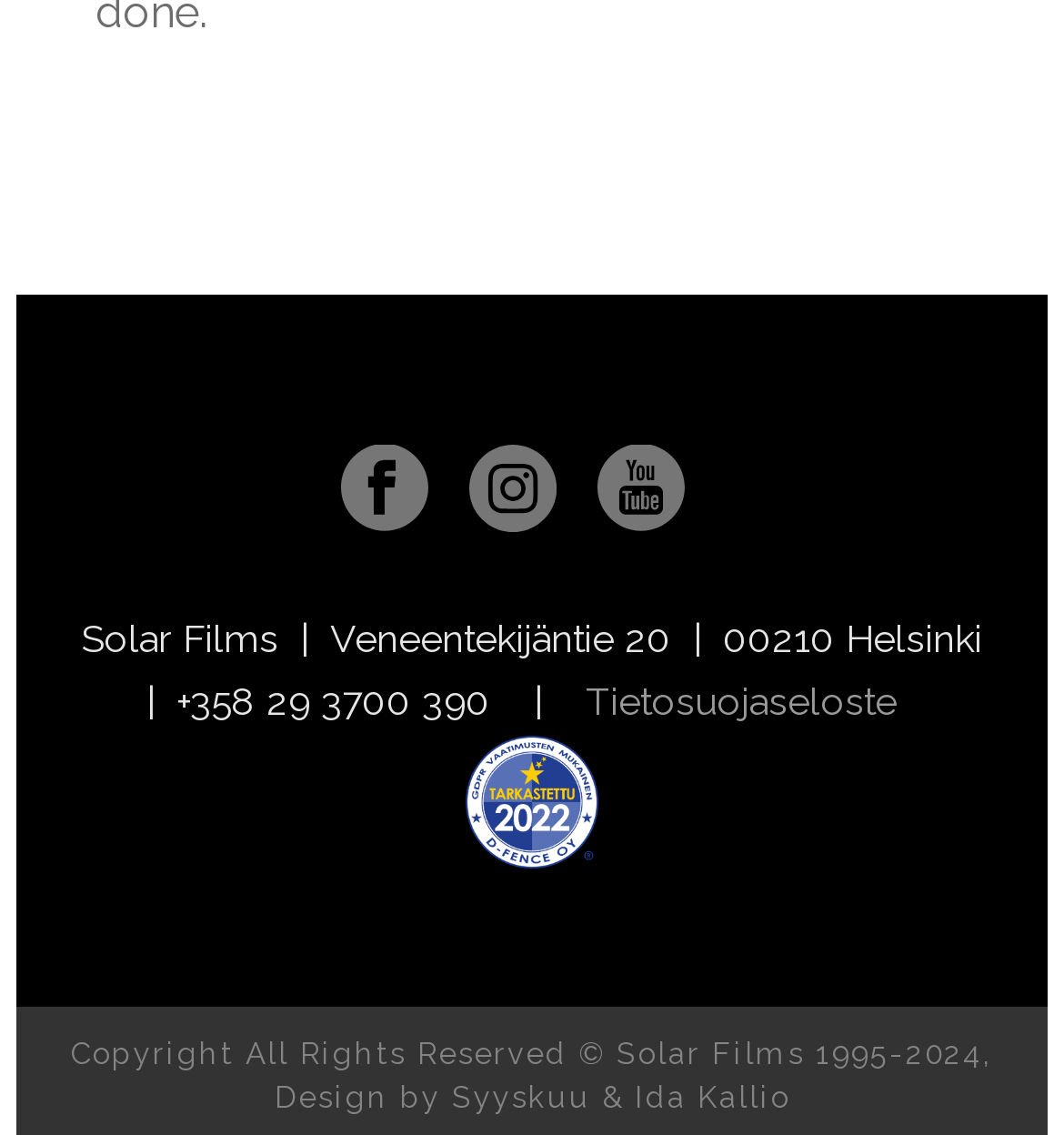What is the company name?
Kindly answer the question with as much detail as you can.

The company name can be found in the static text element at the top of the page, which reads 'Solar Films | Veneentekijäntie 20 | 00210 Helsinki | +358 29 3700 390 |'.